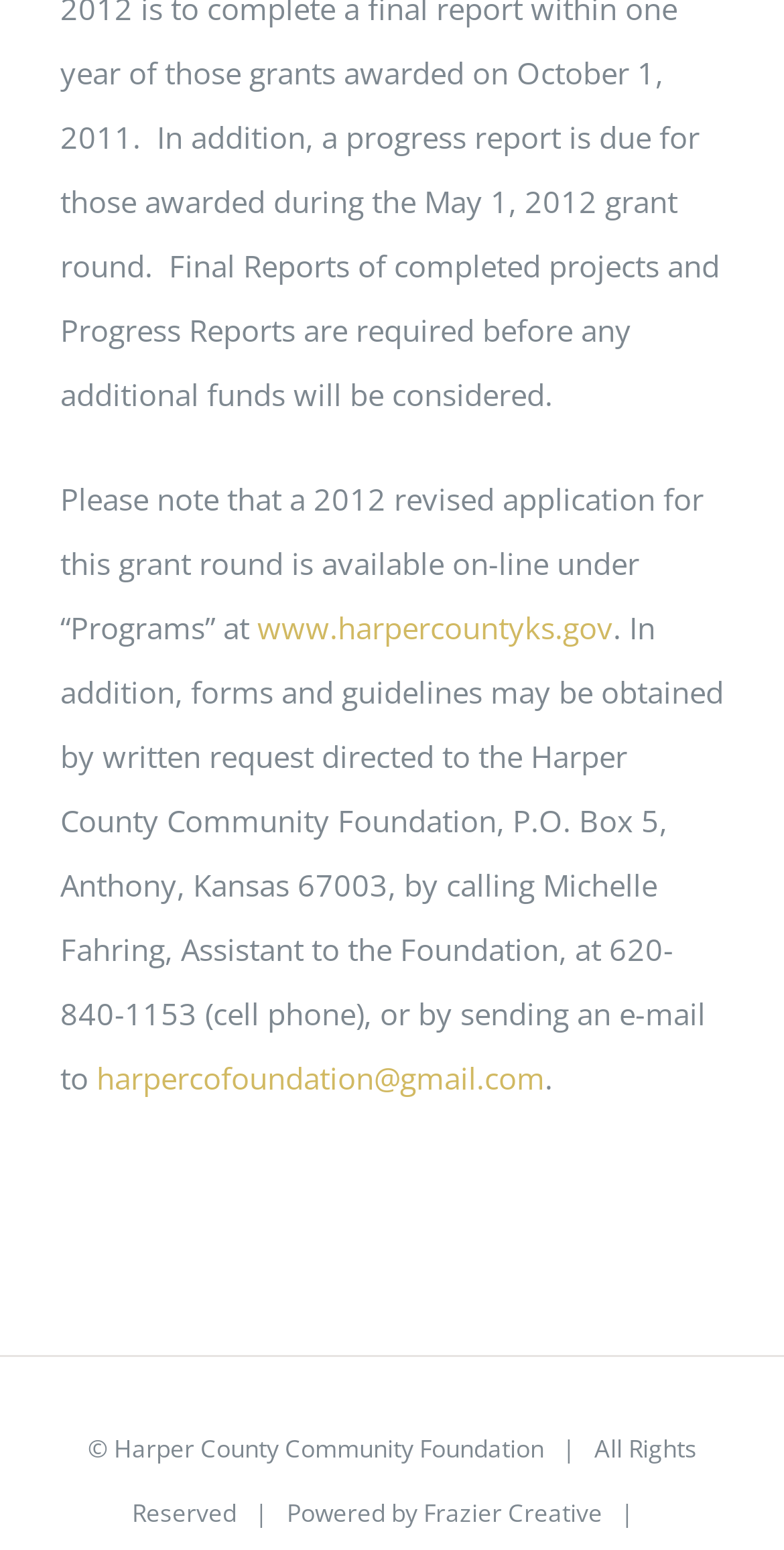Identify the bounding box of the UI component described as: "Frazier Creative".

[0.54, 0.966, 0.768, 0.988]